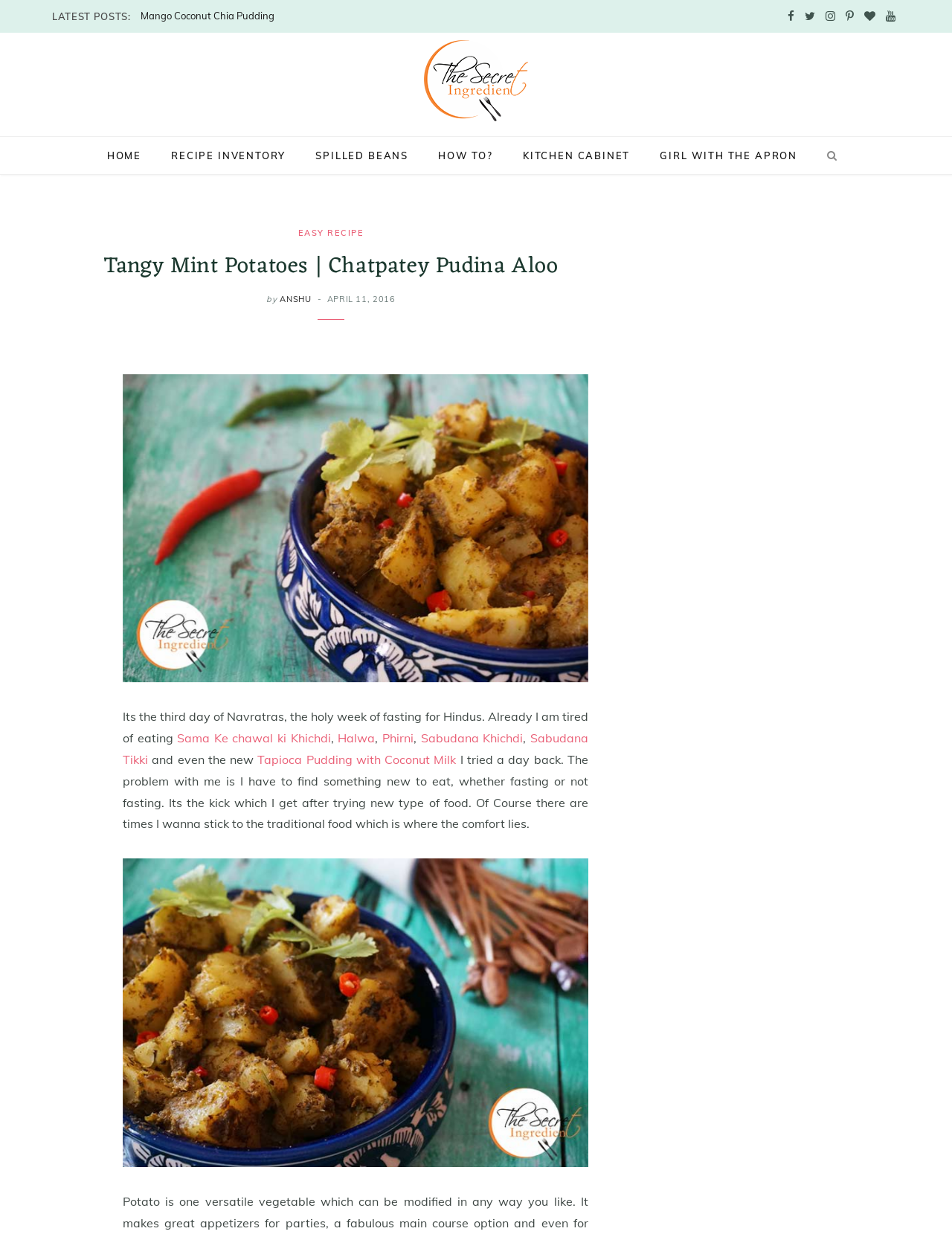Please specify the bounding box coordinates of the area that should be clicked to accomplish the following instruction: "Check out the 'GIRL WITH THE APRON' section". The coordinates should consist of four float numbers between 0 and 1, i.e., [left, top, right, bottom].

[0.679, 0.11, 0.852, 0.141]